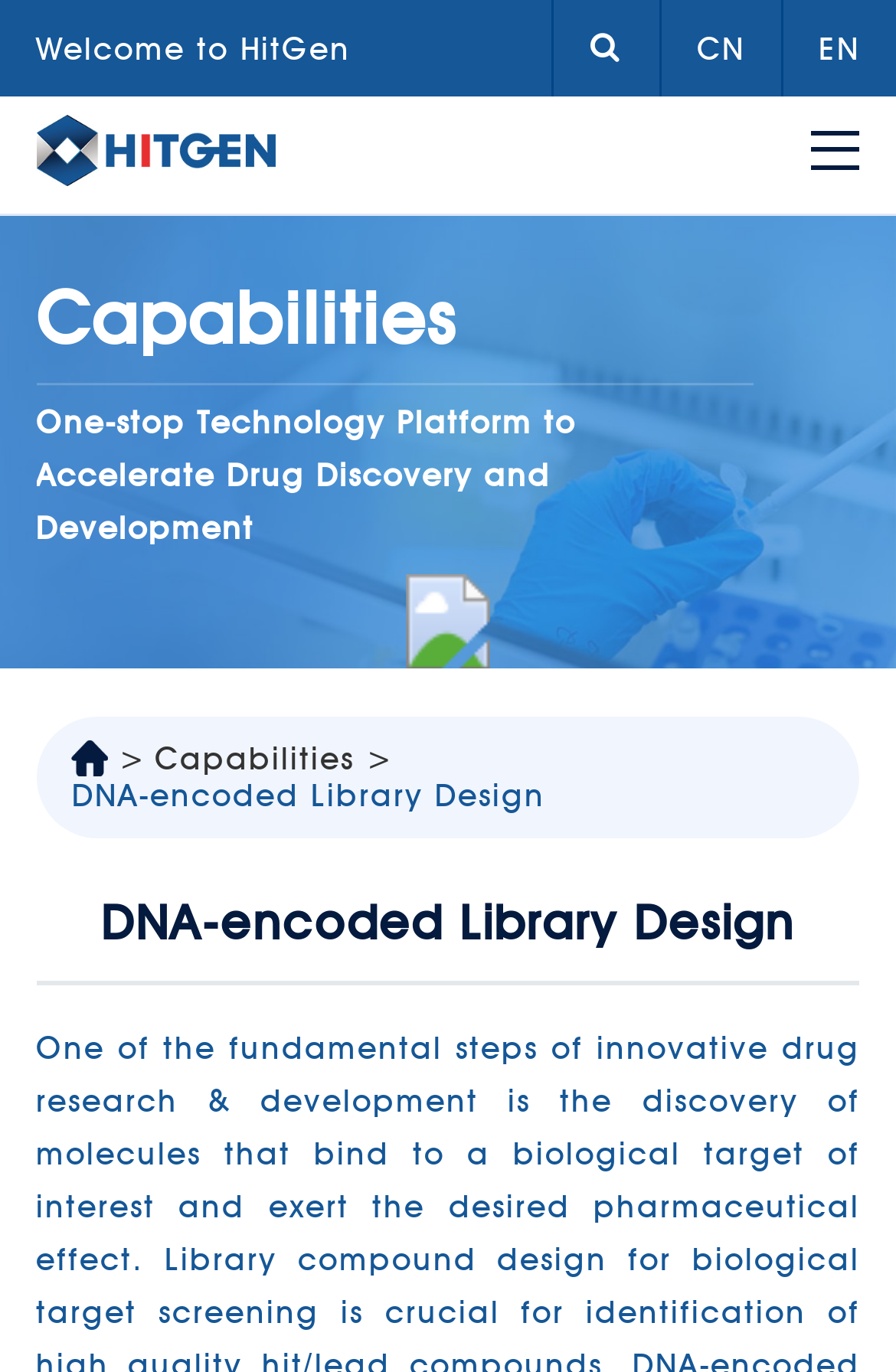Provide the bounding box coordinates for the UI element described in this sentence: "EN". The coordinates should be four float values between 0 and 1, i.e., [left, top, right, bottom].

[0.871, 0.0, 1.0, 0.07]